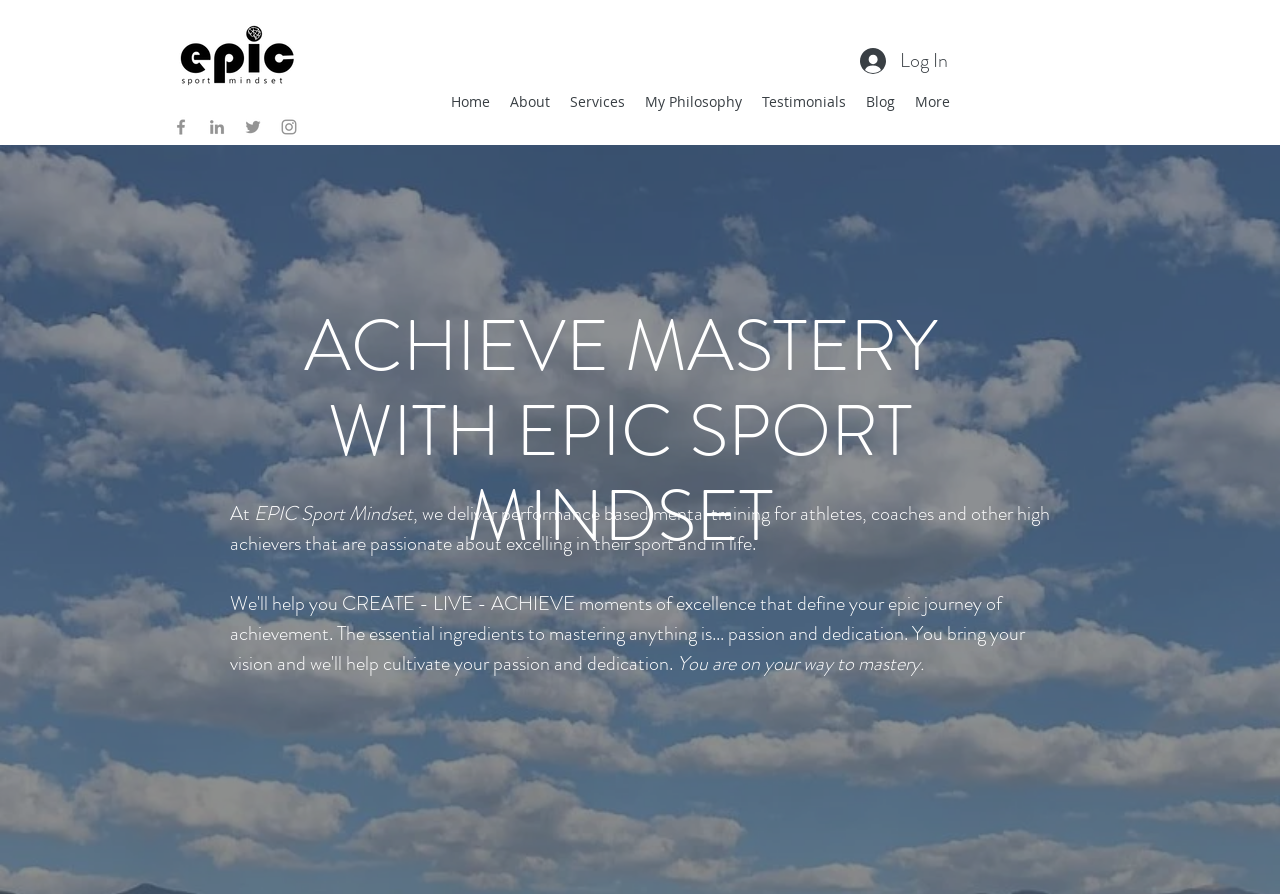Identify the bounding box coordinates of the region that should be clicked to execute the following instruction: "Click the Epic logo".

[0.138, 0.022, 0.232, 0.112]